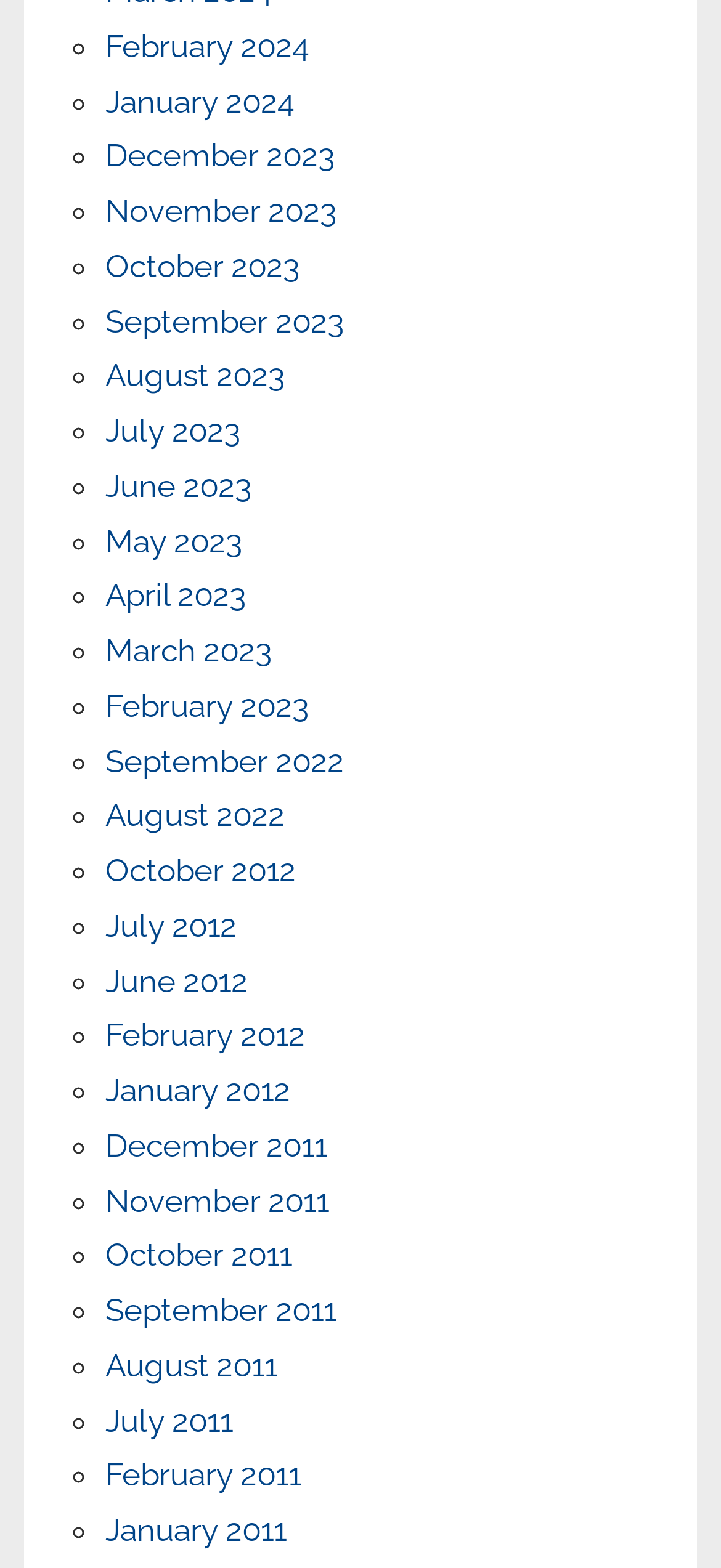What is the pattern of the list markers?
Please use the image to provide a one-word or short phrase answer.

◦